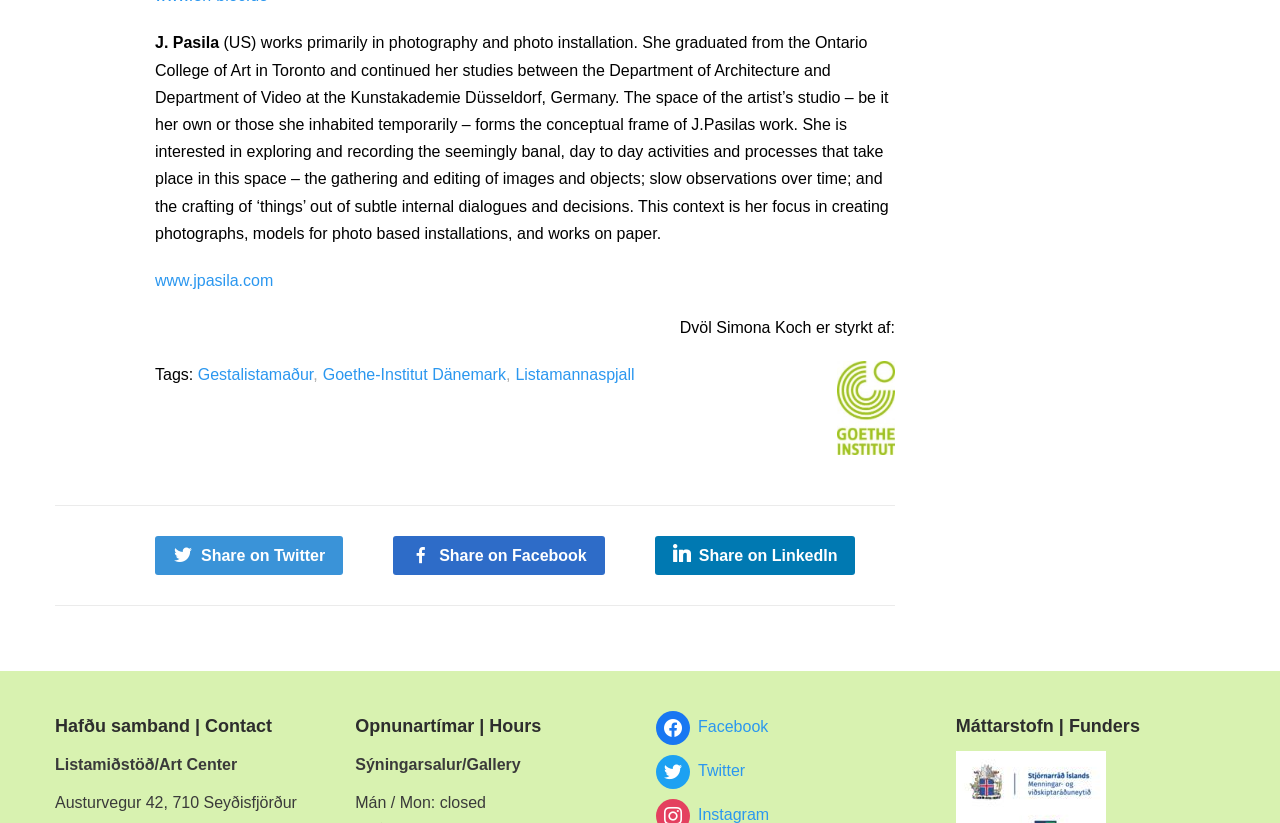Determine the bounding box coordinates for the clickable element to execute this instruction: "Visit J. Pasila's website". Provide the coordinates as four float numbers between 0 and 1, i.e., [left, top, right, bottom].

[0.121, 0.33, 0.213, 0.351]